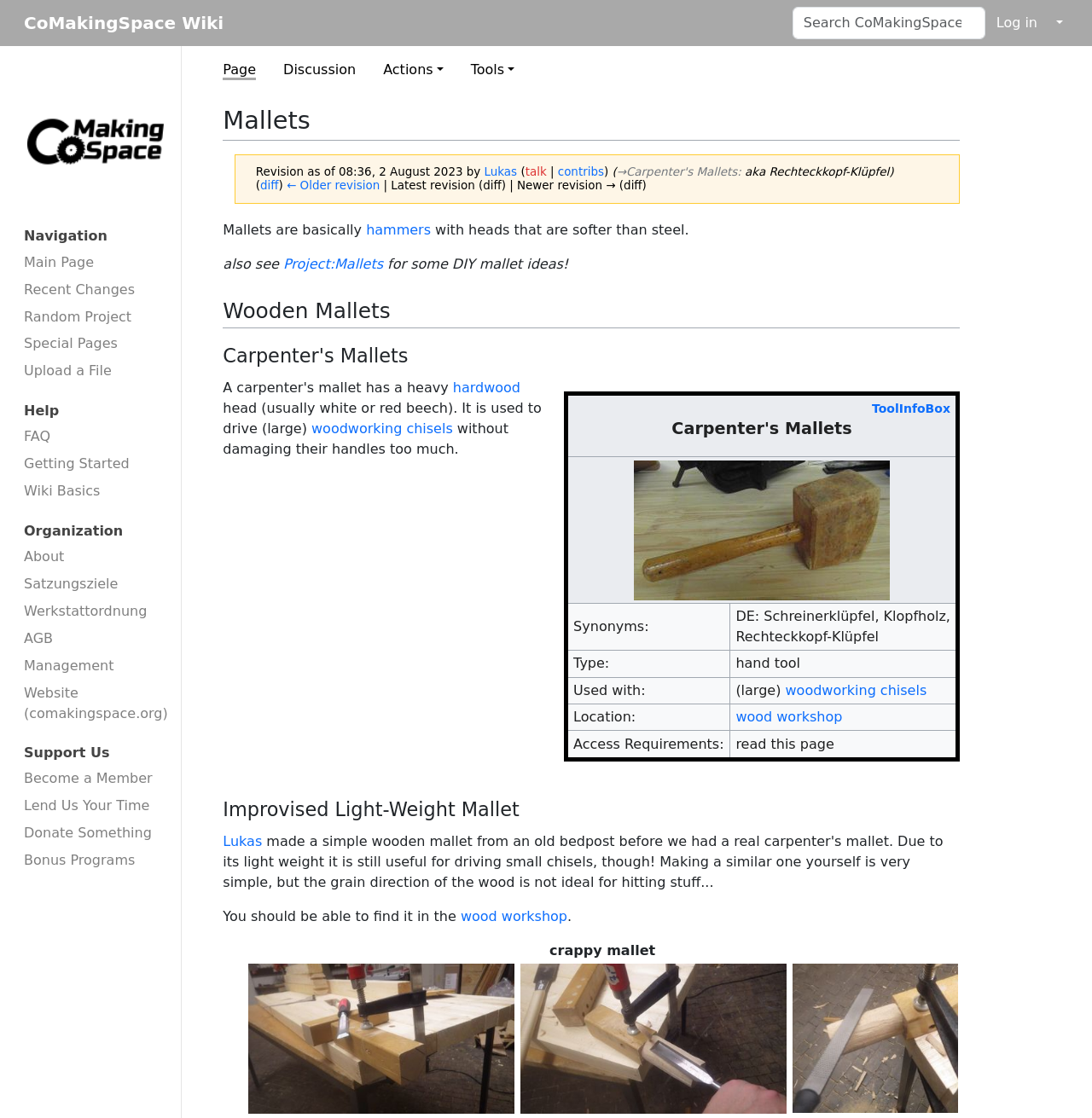Extract the bounding box for the UI element that matches this description: "Lend Us Your Time".

[0.009, 0.71, 0.166, 0.733]